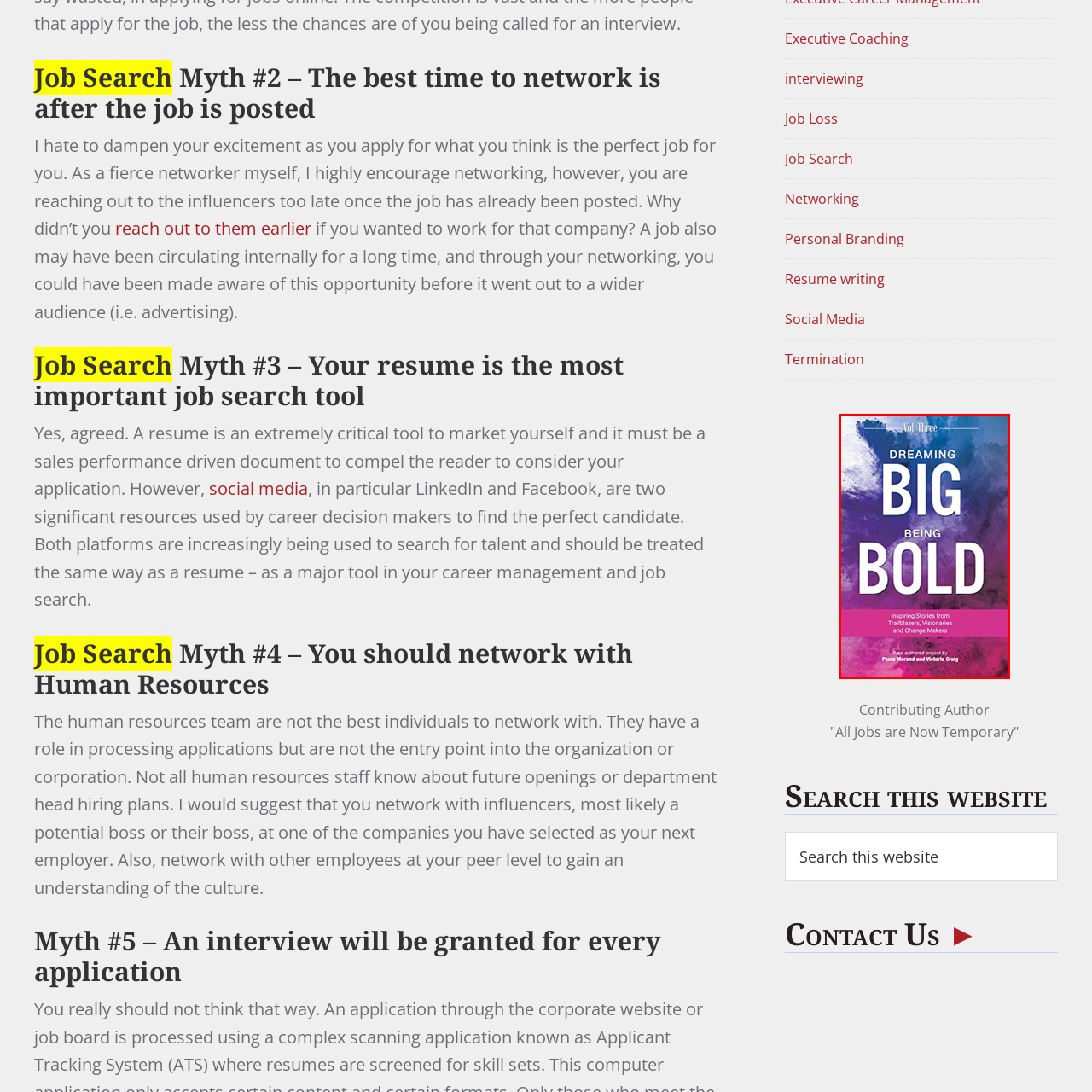Observe the image encased in the red box and deliver an in-depth response to the subsequent question by interpreting the details within the image:
What is the main theme of the book?

The title and subtitle of the book reflect the themes of ambition and courage, which are emphasized to motivate readers to embrace their dreams and take bold action in their own lives.